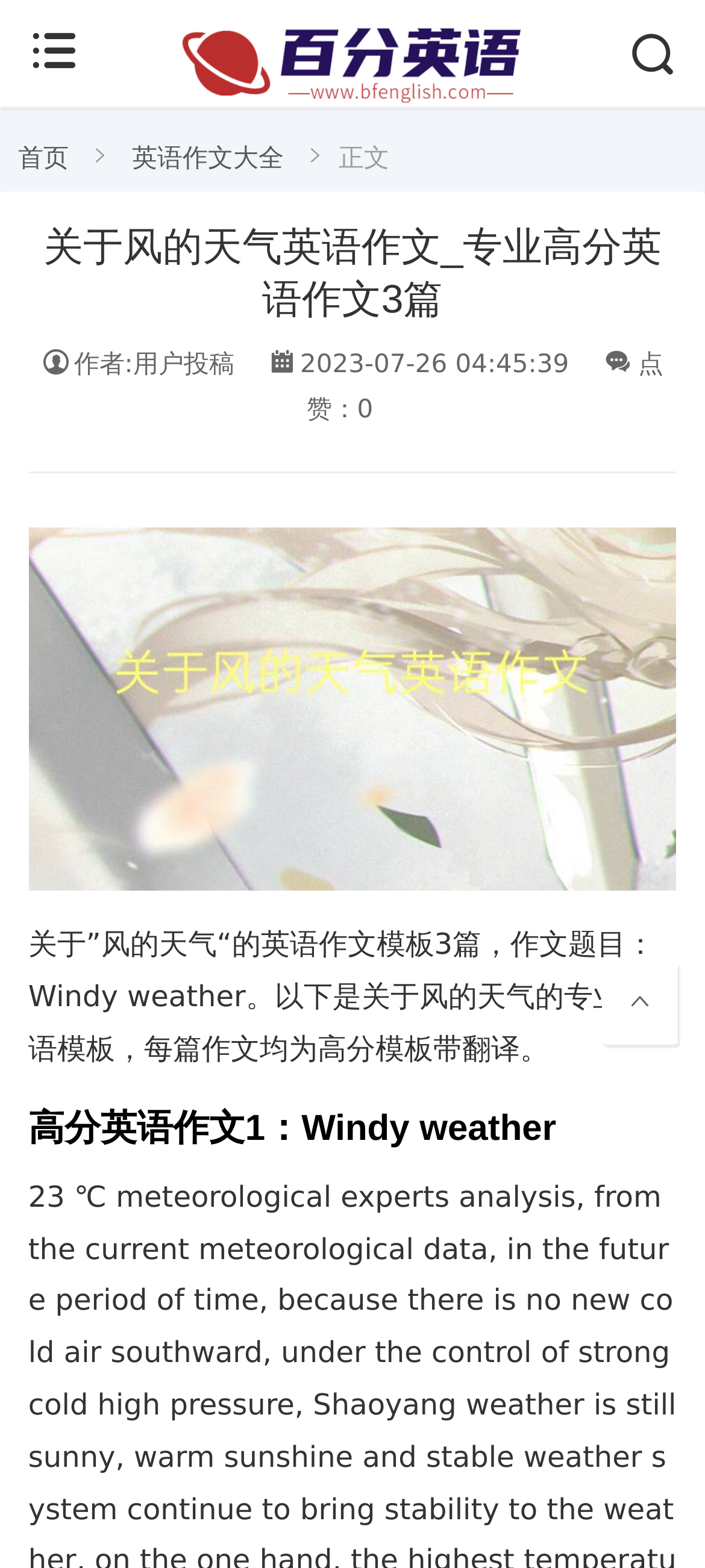What is the name of the website?
Based on the visual, give a brief answer using one word or a short phrase.

百分英语